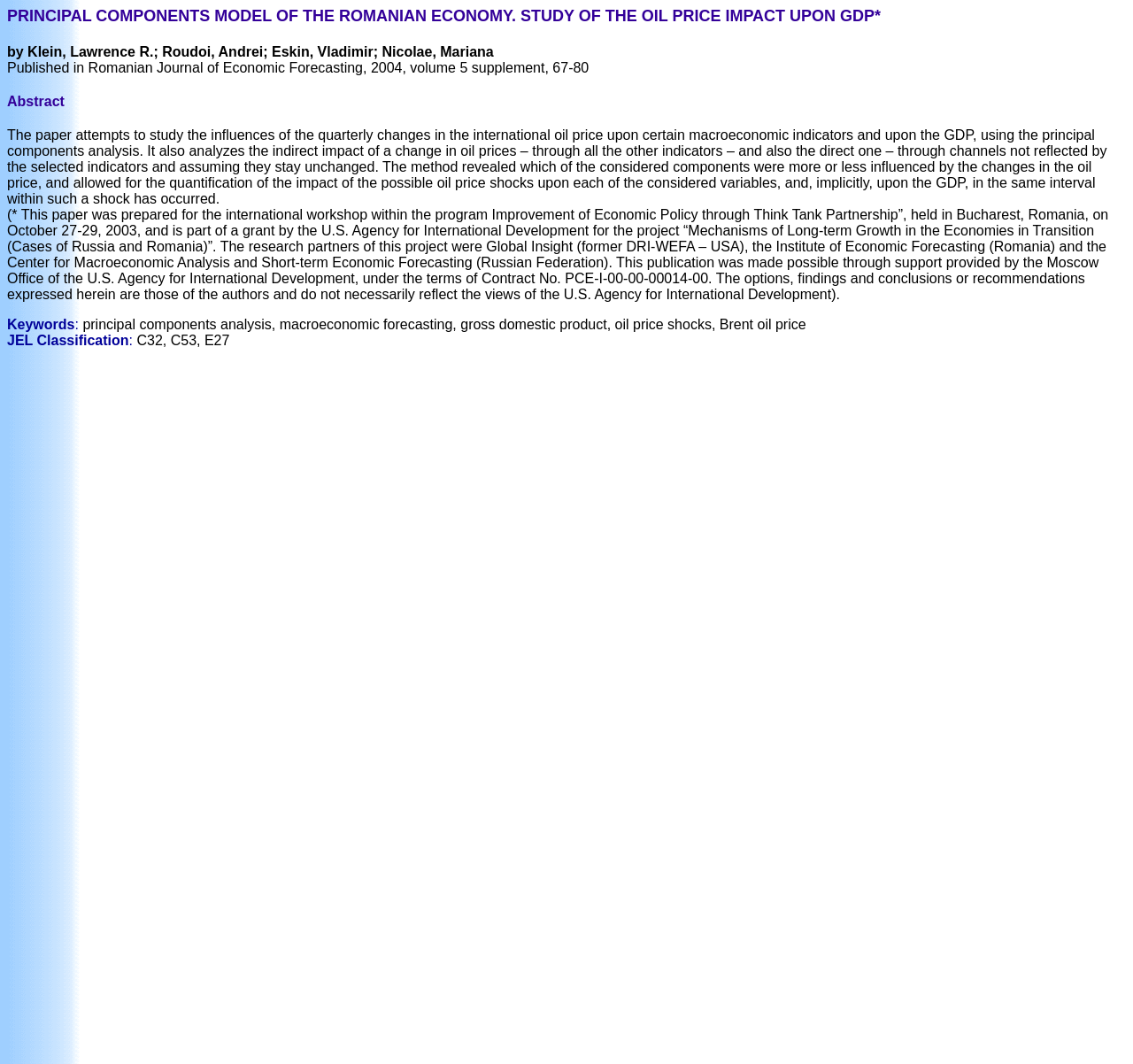What is the source of funding for the project?
Your answer should be a single word or phrase derived from the screenshot.

U.S. Agency for International Development